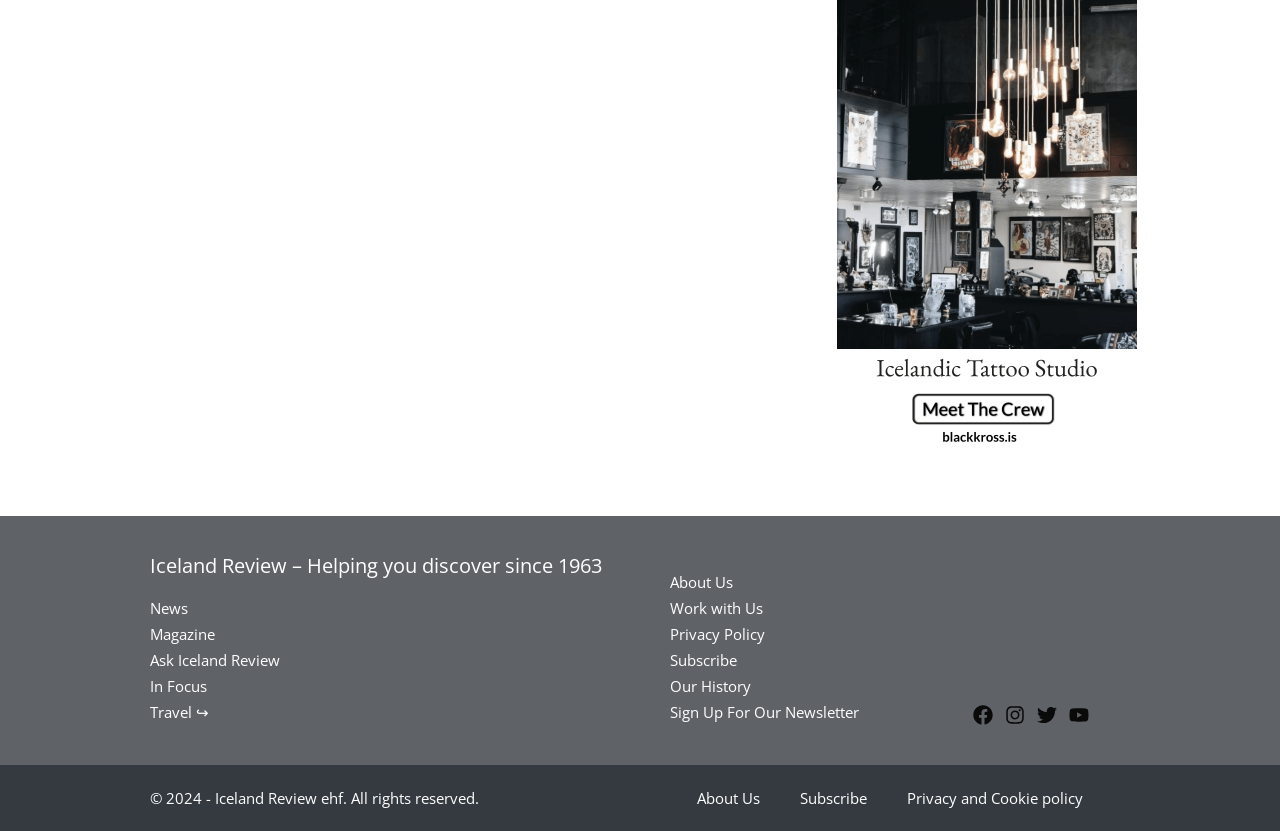Based on the element description Ask Iceland Review, identify the bounding box coordinates for the UI element. The coordinates should be in the format (top-left x, top-left y, bottom-right x, bottom-right y) and within the 0 to 1 range.

[0.117, 0.779, 0.508, 0.81]